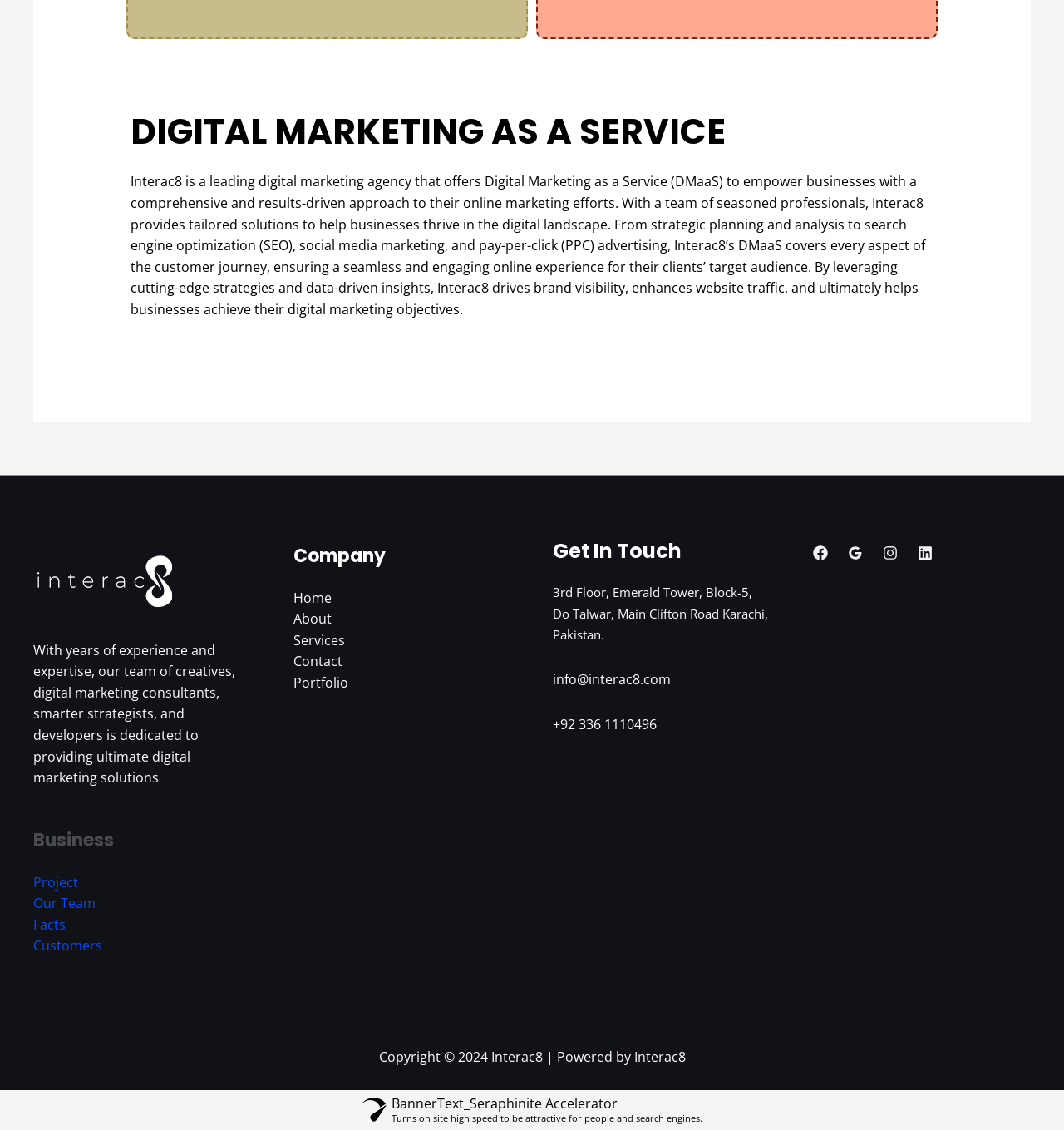Kindly provide the bounding box coordinates of the section you need to click on to fulfill the given instruction: "Click on the 'Project' link".

[0.031, 0.772, 0.073, 0.789]